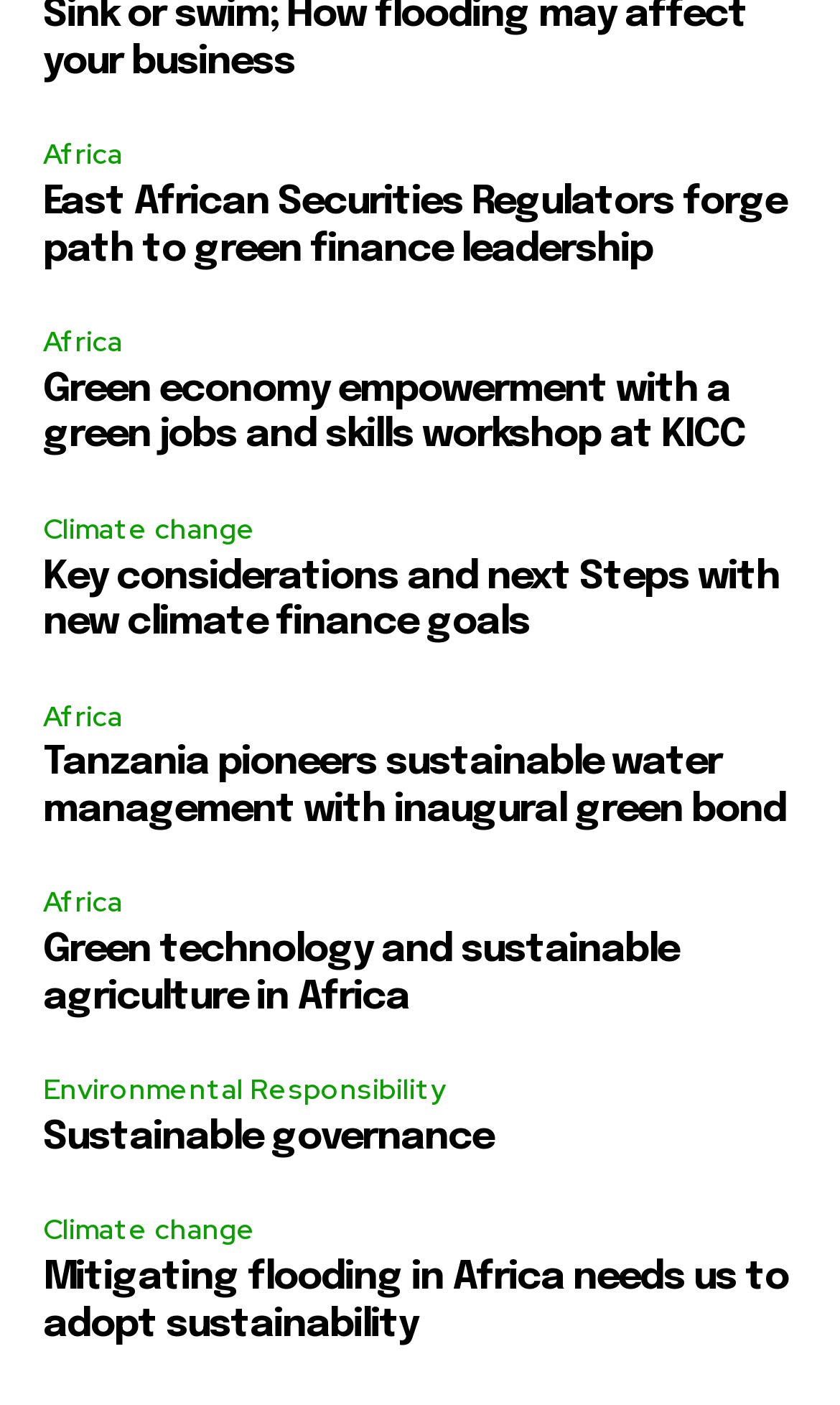Locate the bounding box coordinates of the area that needs to be clicked to fulfill the following instruction: "Click on the link to read about green technology and sustainable agriculture in Africa". The coordinates should be in the format of four float numbers between 0 and 1, namely [left, top, right, bottom].

[0.051, 0.663, 0.808, 0.723]